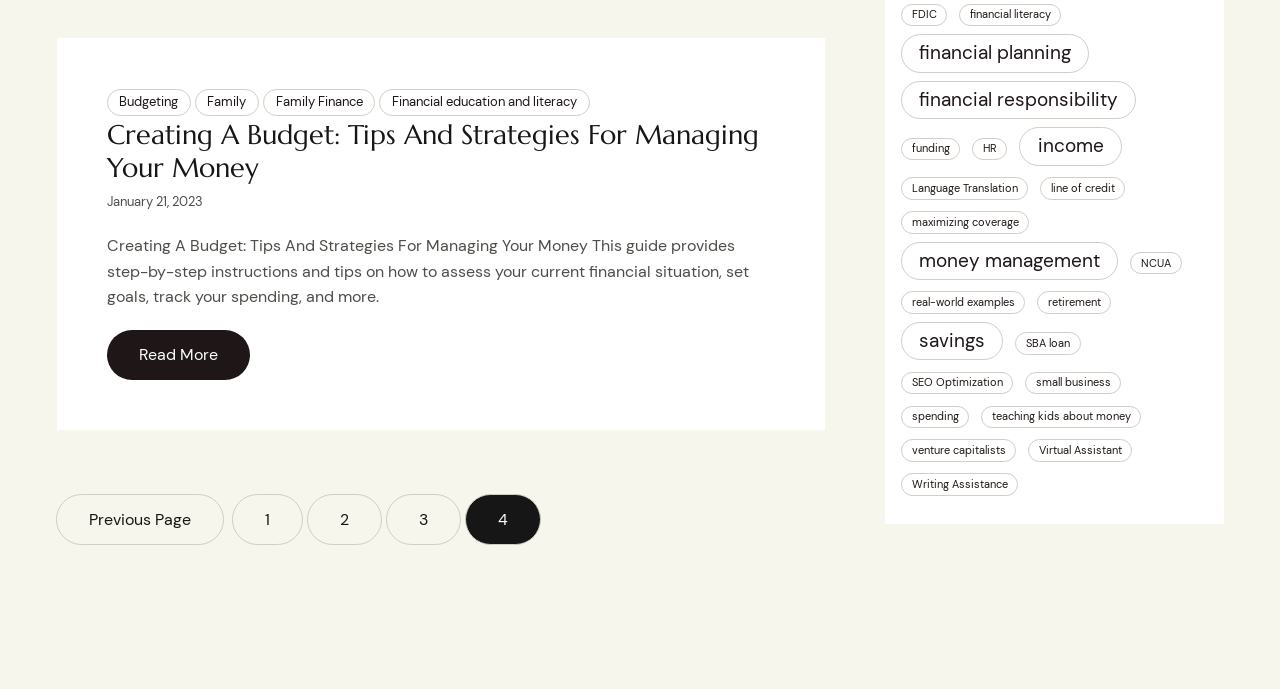Identify the bounding box coordinates for the element you need to click to achieve the following task: "Click on the 'Home' link". The coordinates must be four float values ranging from 0 to 1, formatted as [left, top, right, bottom].

None